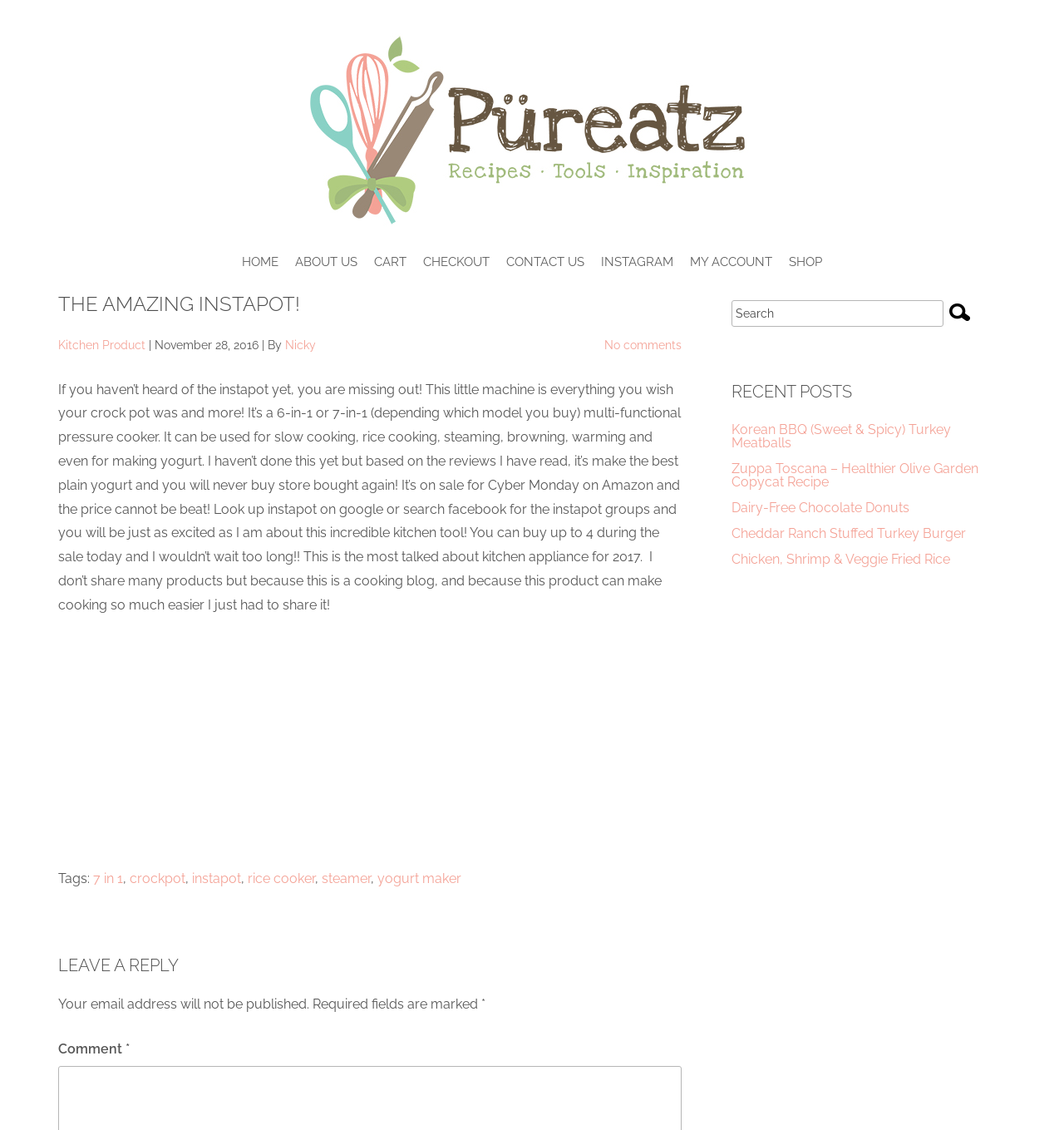Using the webpage screenshot and the element description input value="Search" name="s" value="Search", determine the bounding box coordinates. Specify the coordinates in the format (top-left x, top-left y, bottom-right x, bottom-right y) with values ranging from 0 to 1.

[0.688, 0.266, 0.887, 0.289]